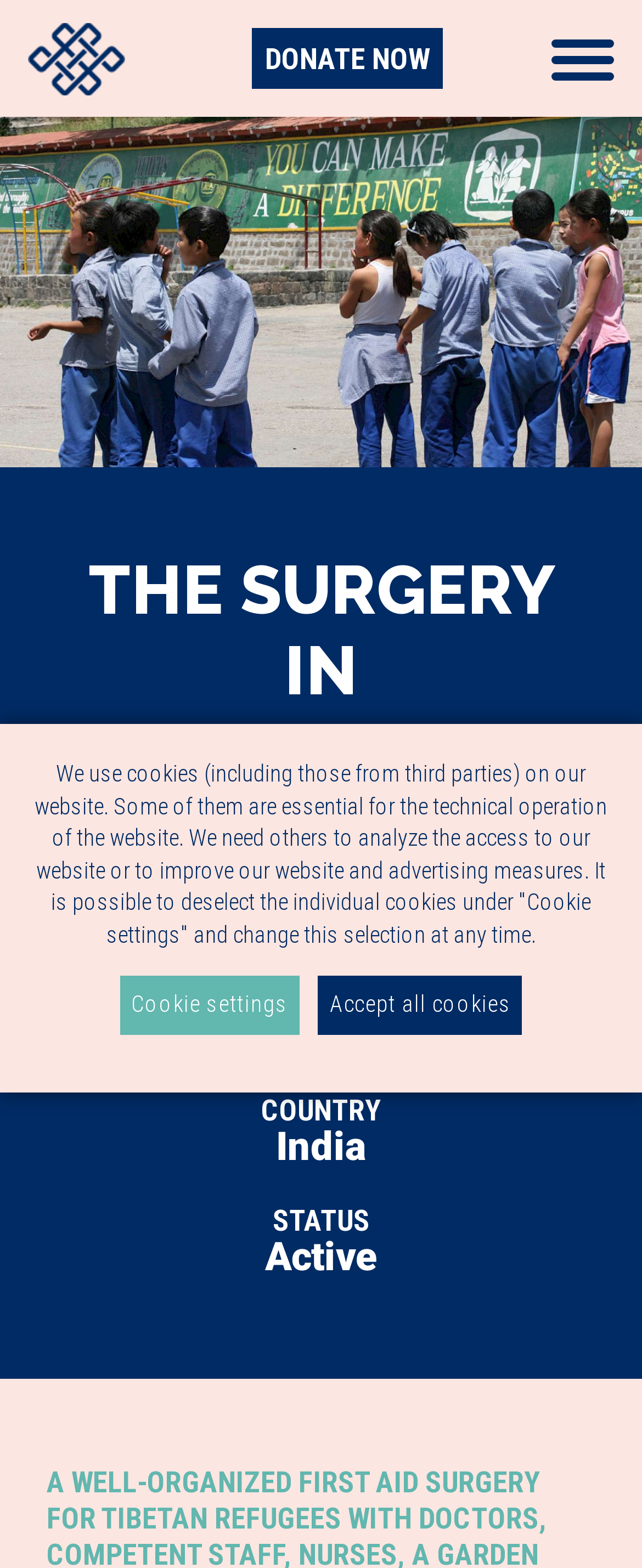Detail the various sections and features present on the webpage.

The webpage appears to be a project description page for a first aid surgery in Dharamsala, India, specifically for Tibetan refugees. At the top left corner, there is a logo of the Costa Family Foundation, which is a clickable link. Next to it, on the top right side, there is a prominent "DONATE NOW" link.

The main content of the page is divided into sections. The first section has a heading "THE SURGERY IN DHARAMSALA" and is located at the top center of the page. Below this heading, there are several lines of text that provide information about the project, including the year it started (2009), the total contributions made so far (5,000 €), the country where the project is located (India), and its current status (Active).

At the bottom of the page, there is a notice about the use of cookies on the website, which is a long paragraph of text. Below this notice, there is a button labeled "Accept all cookies".

Overall, the webpage has a simple and organized layout, with clear headings and concise text that provides information about the project.